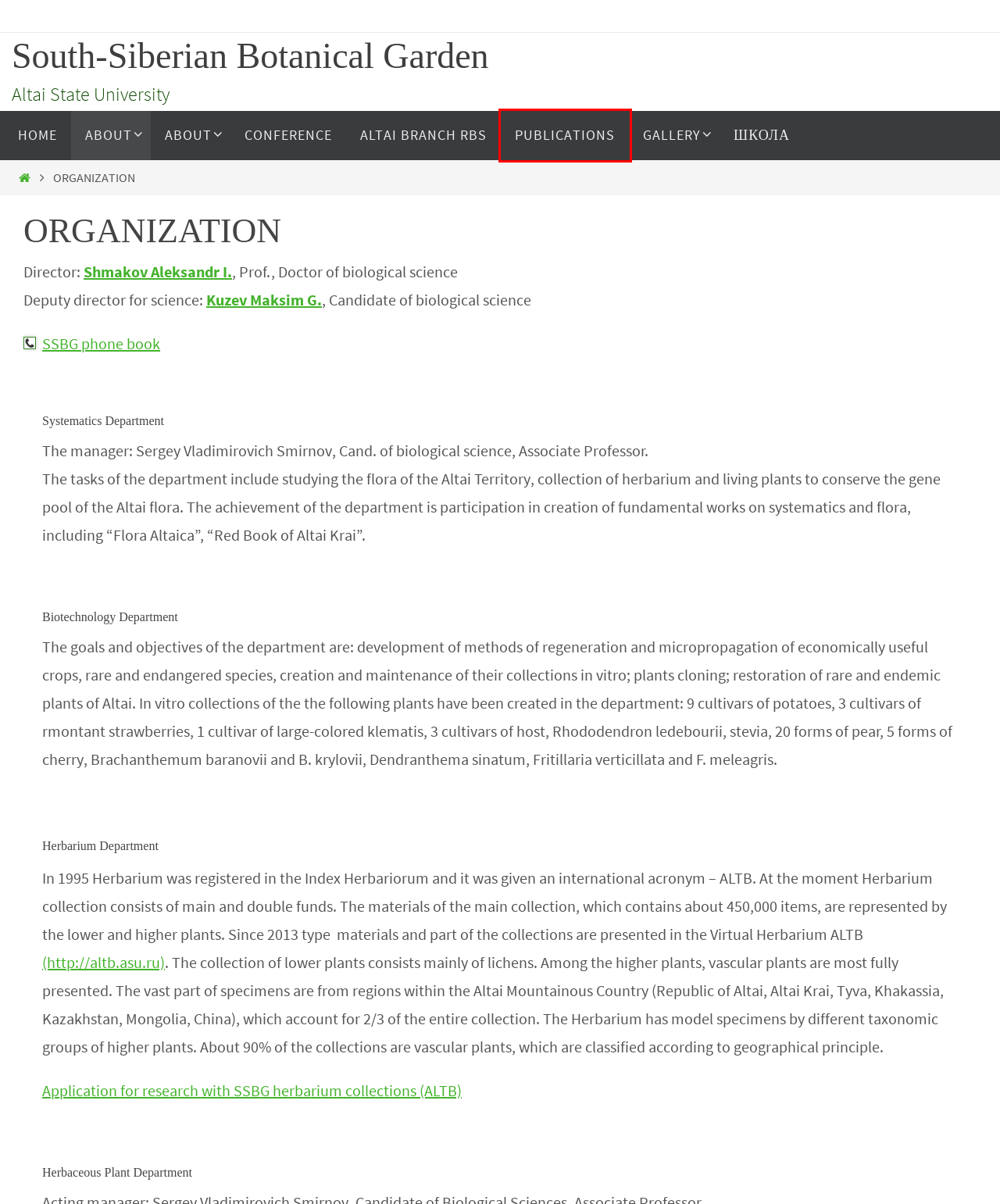You are given a screenshot of a webpage with a red rectangle bounding box. Choose the best webpage description that matches the new webpage after clicking the element in the bounding box. Here are the candidates:
A. Телефонный справочник - Алтайский государственный университет
B. Шмаков Александр Иванович - Персоналии - Алтайский государственный университет
C. ABOUT – South-Siberian Botanical Garden
D. RESEARCH – South-Siberian Botanical Garden
E. ШКОЛА – South-Siberian Botanical Garden
F. South-Siberian Botanical Garden – Altai State University
G. PUBLICATIONS – South-Siberian Botanical Garden
H. Altai Branch RBS – South-Siberian Botanical Garden

G